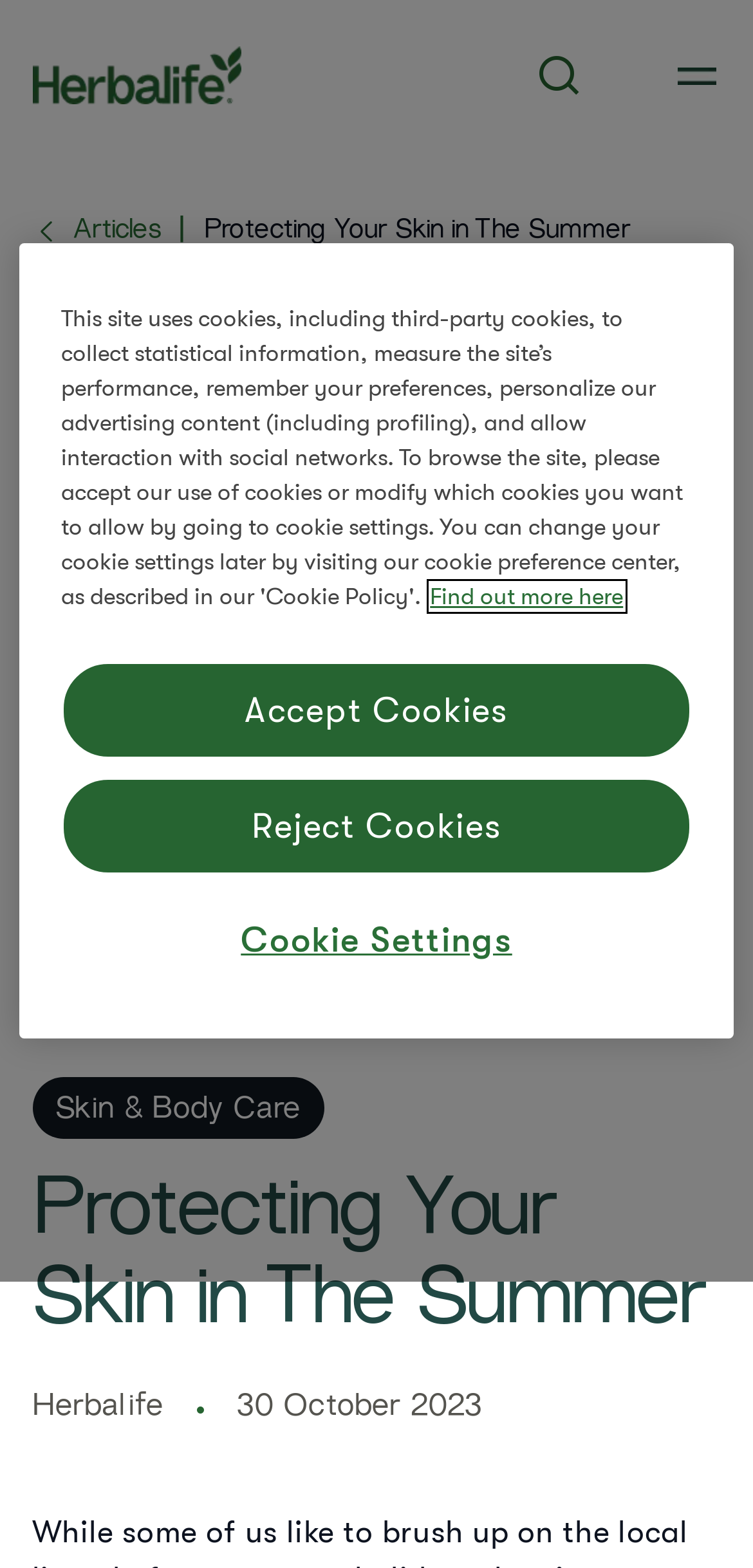Answer the question using only one word or a concise phrase: What is the logo on the top left?

Herbalife One Logo